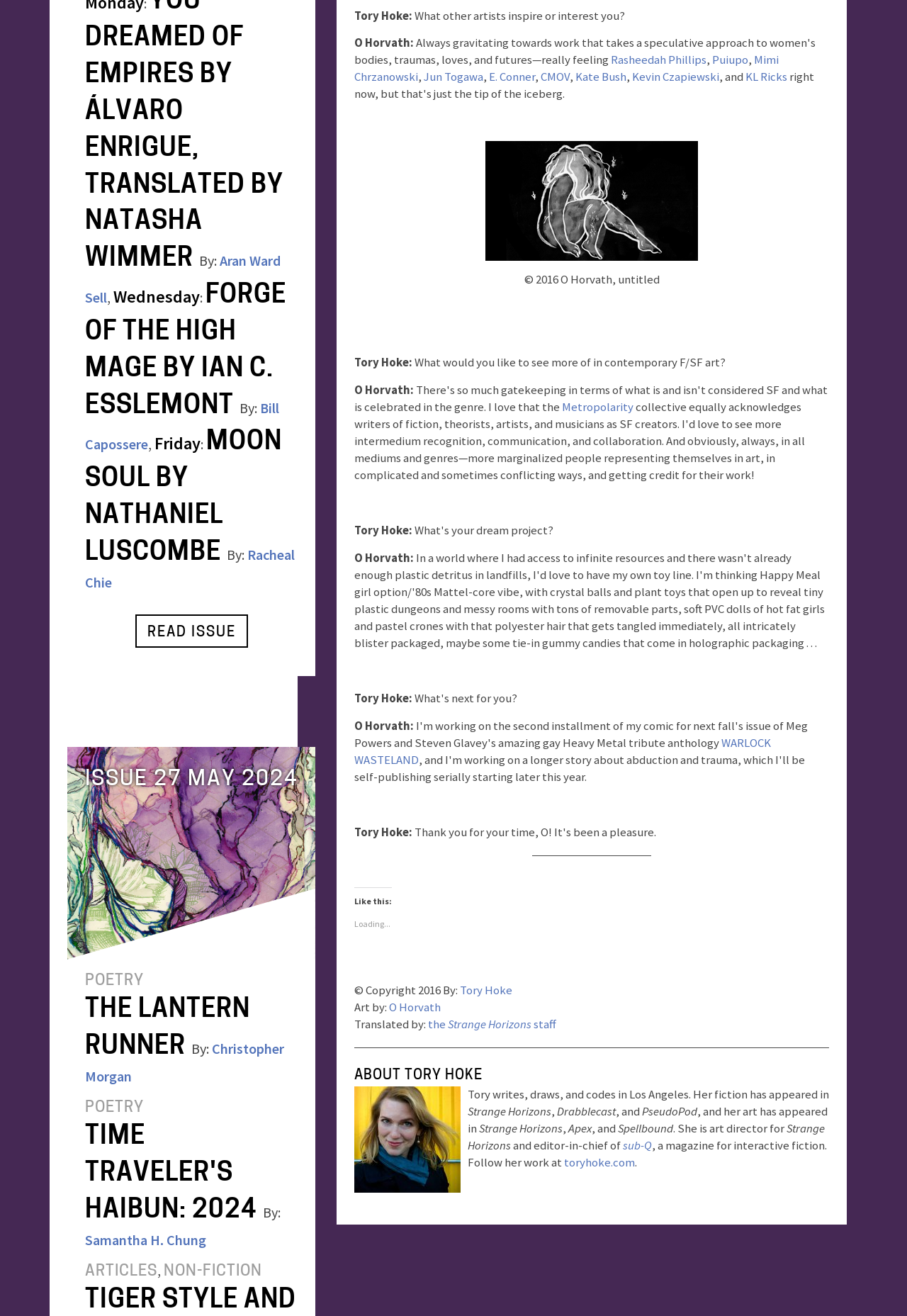Provide a one-word or one-phrase answer to the question:
What is the title of the artwork by O Horvath?

untitled